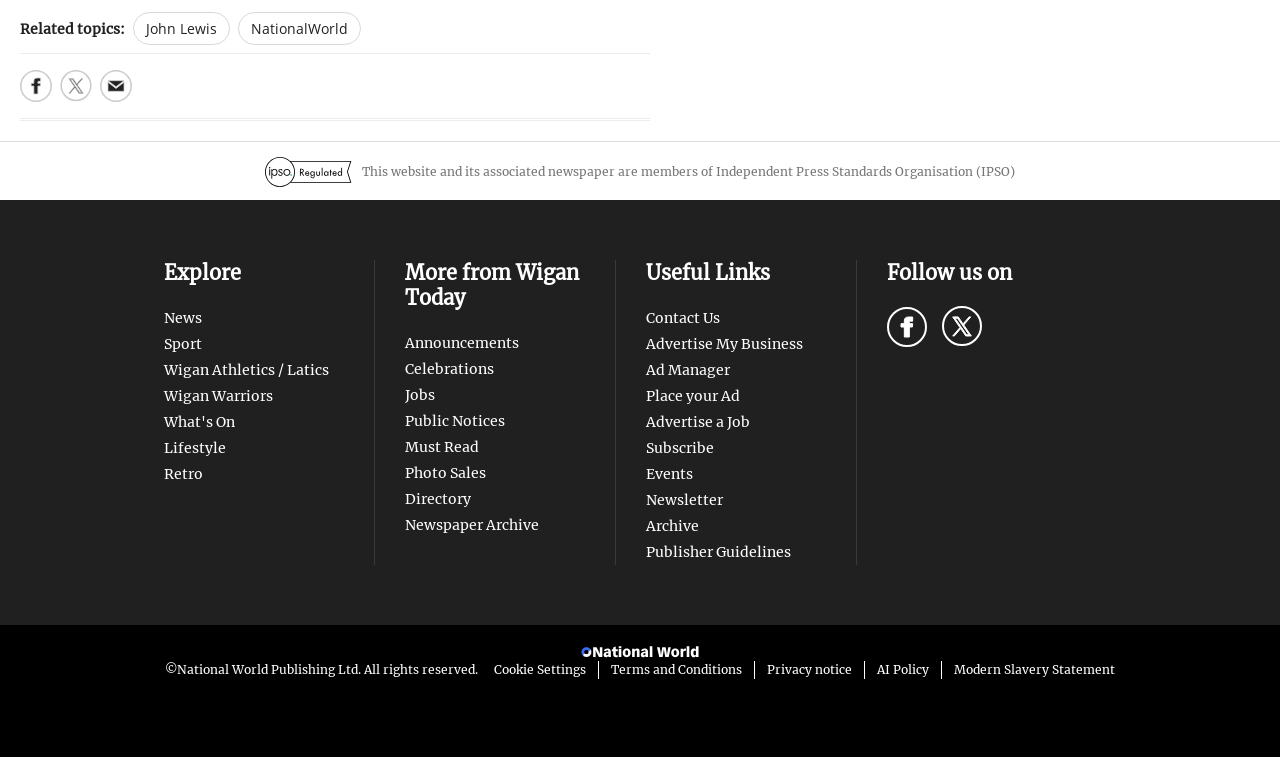Provide the bounding box coordinates of the HTML element described by the text: "aria-label="Share to Twitter"".

[0.047, 0.092, 0.072, 0.134]